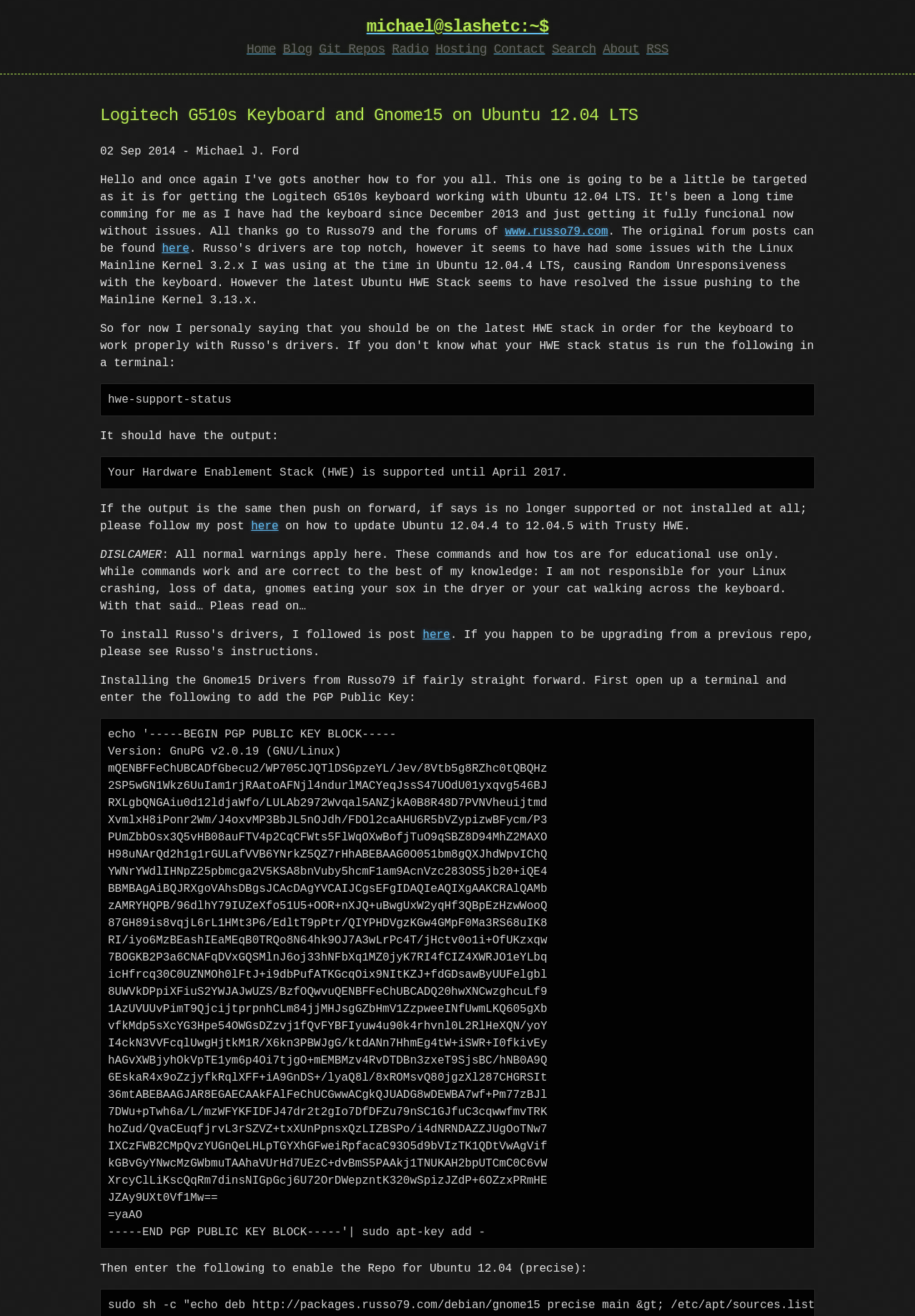Extract the bounding box of the UI element described as: "Git Repos".

[0.348, 0.033, 0.421, 0.043]